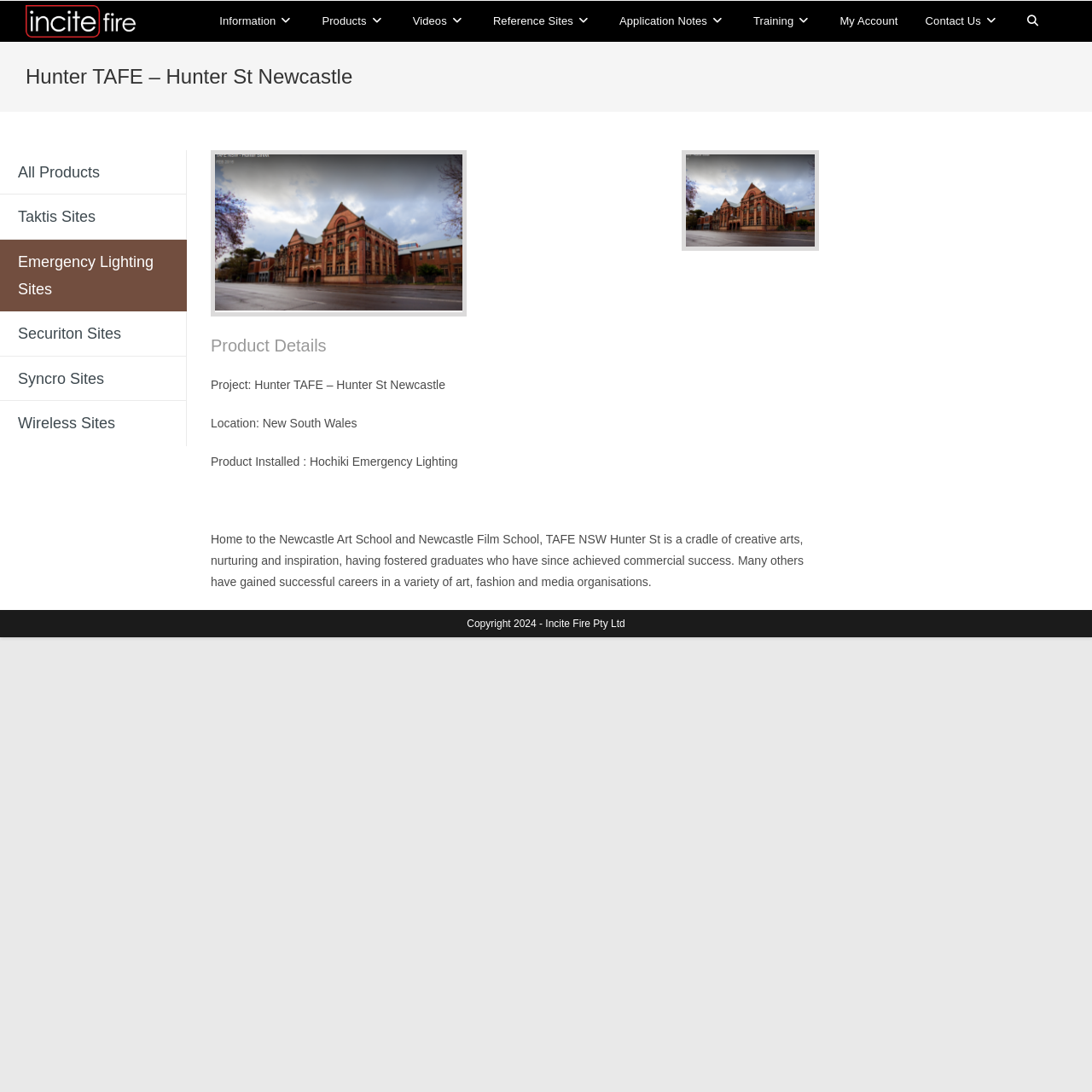Determine the bounding box coordinates of the section I need to click to execute the following instruction: "Search the website". Provide the coordinates as four float numbers between 0 and 1, i.e., [left, top, right, bottom].

[0.928, 0.001, 0.963, 0.038]